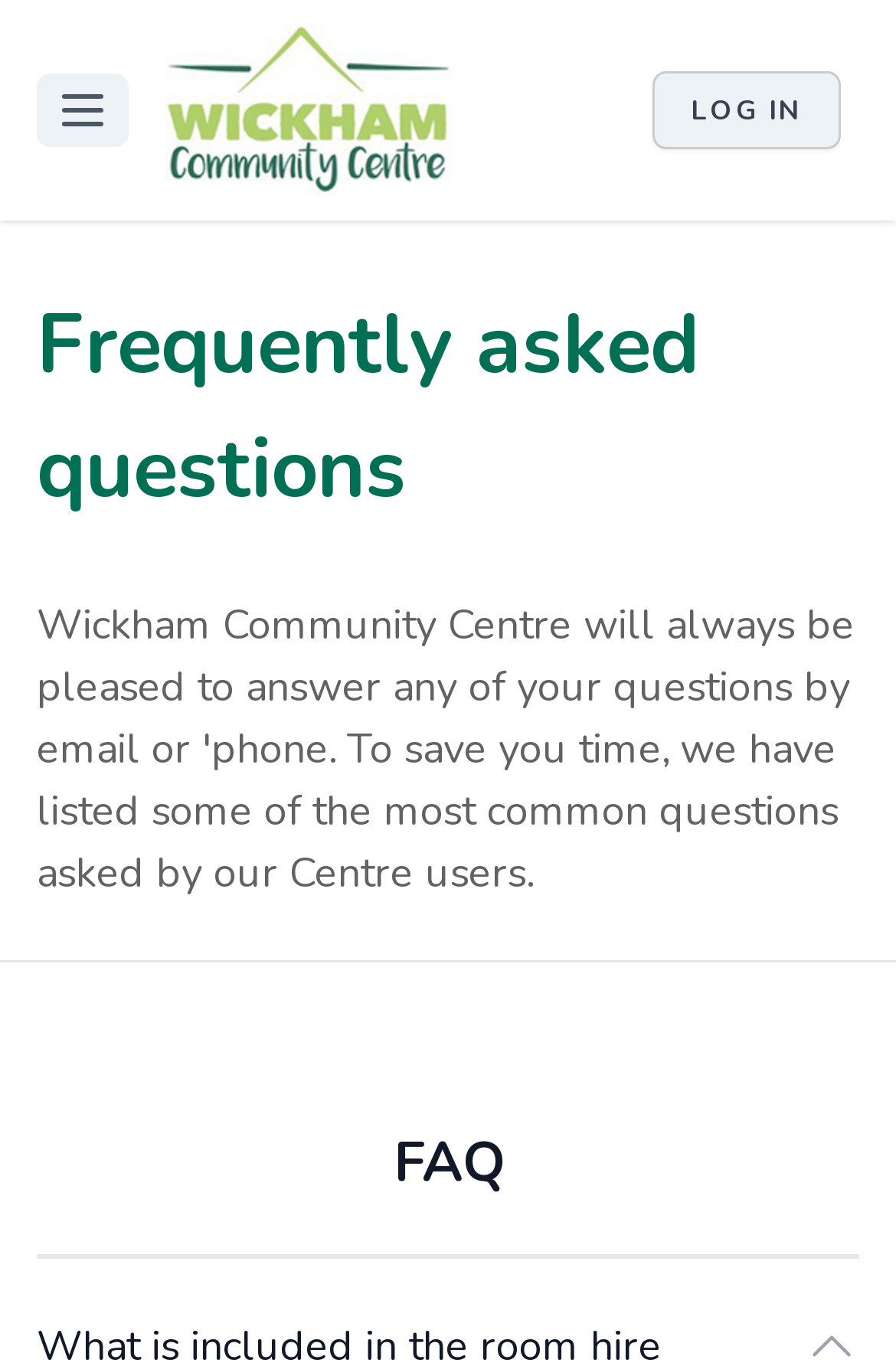Locate the UI element described by alt="Wickham Community Centre logo" and provide its bounding box coordinates. Use the format (top-left x, top-left y, bottom-right x, bottom-right y) with all values as floating point numbers between 0 and 1.

[0.185, 0.013, 0.554, 0.148]